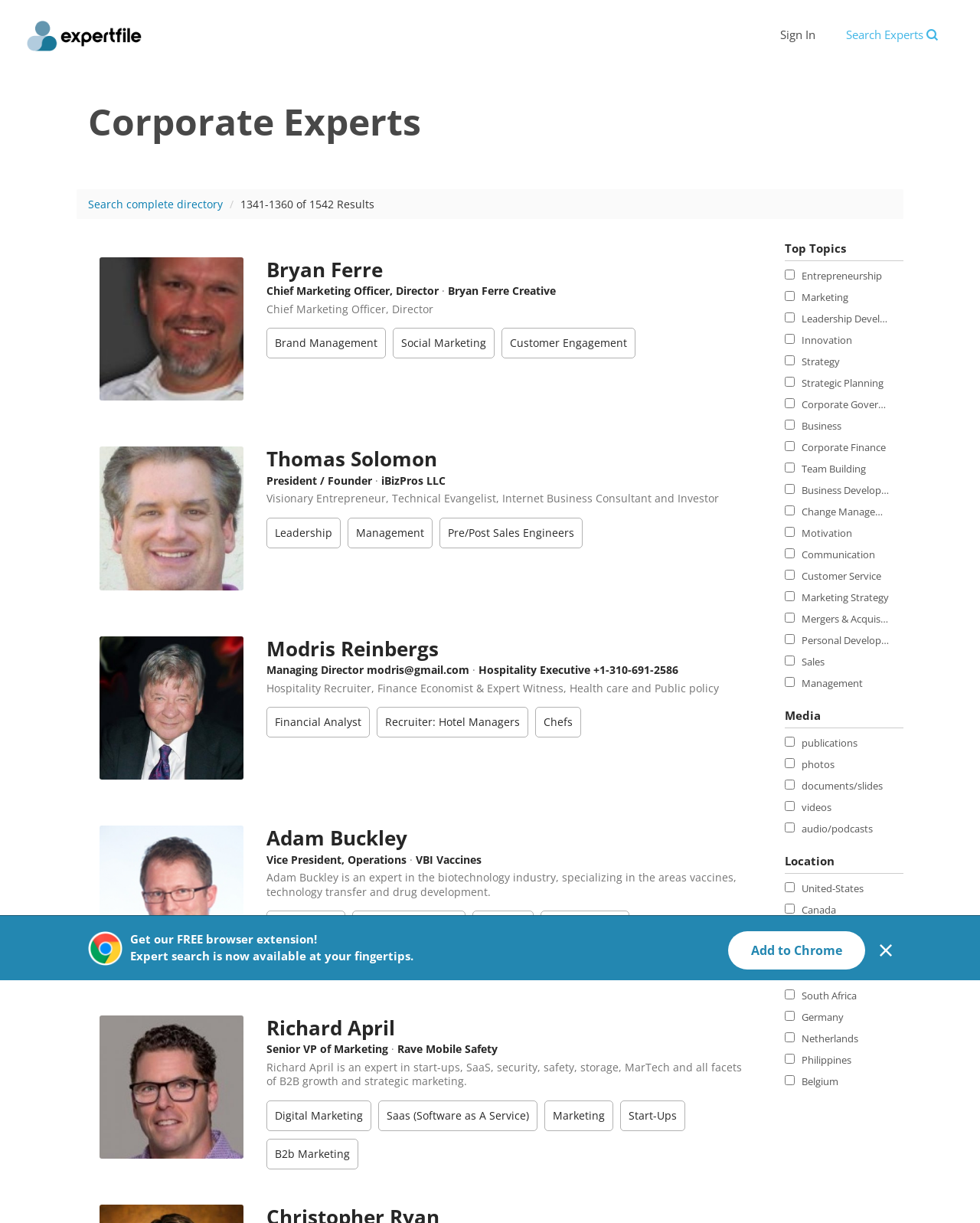Give a concise answer using one word or a phrase to the following question:
How many experts are listed on this page?

4